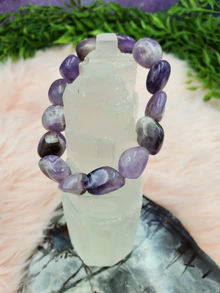What is the price of the Amethyst Chunky Delight Bracelet?
Using the image, answer in one word or phrase.

$9.00